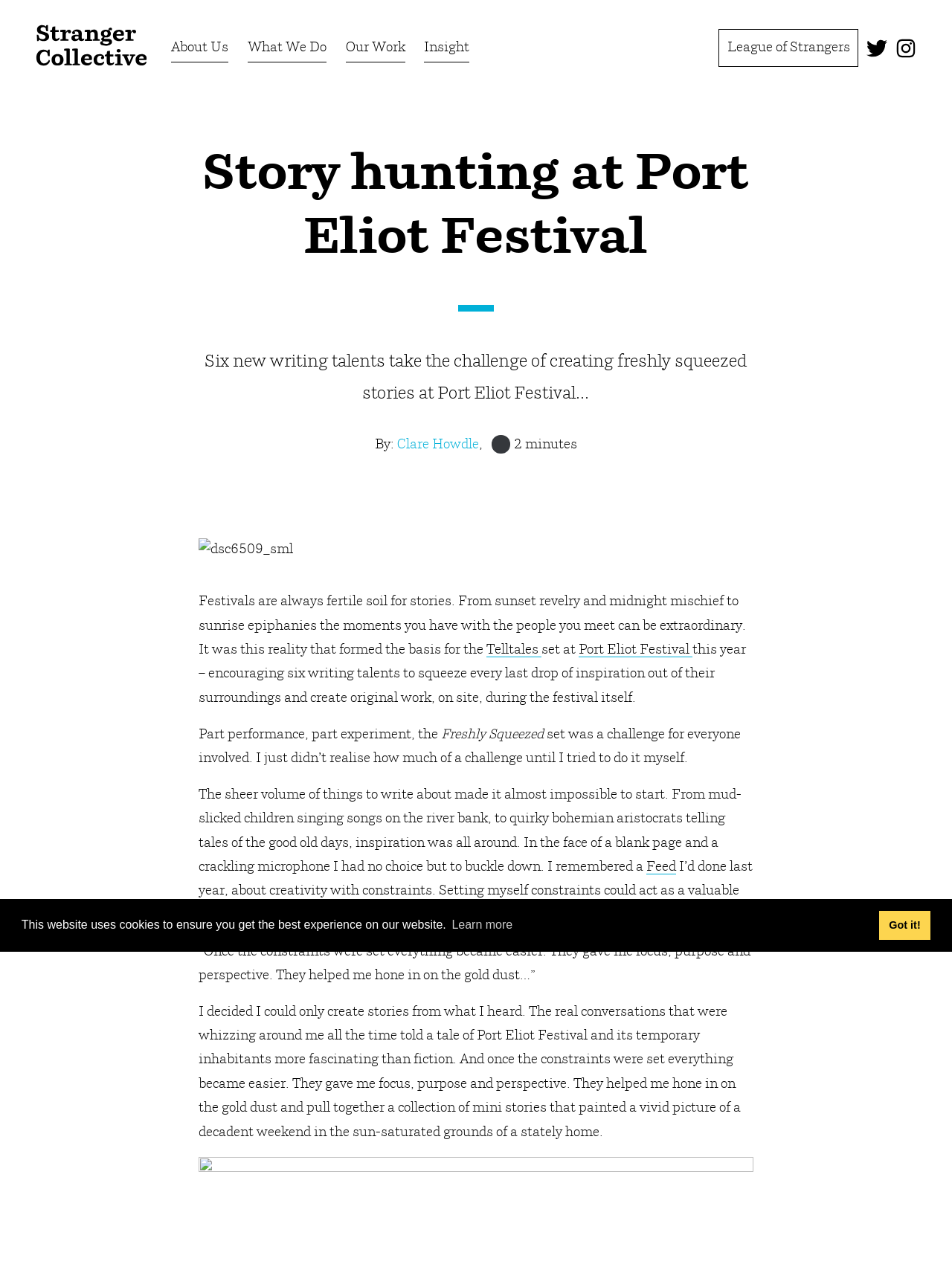What is the name of the festival mentioned in the webpage?
Answer with a single word or short phrase according to what you see in the image.

Port Eliot Festival